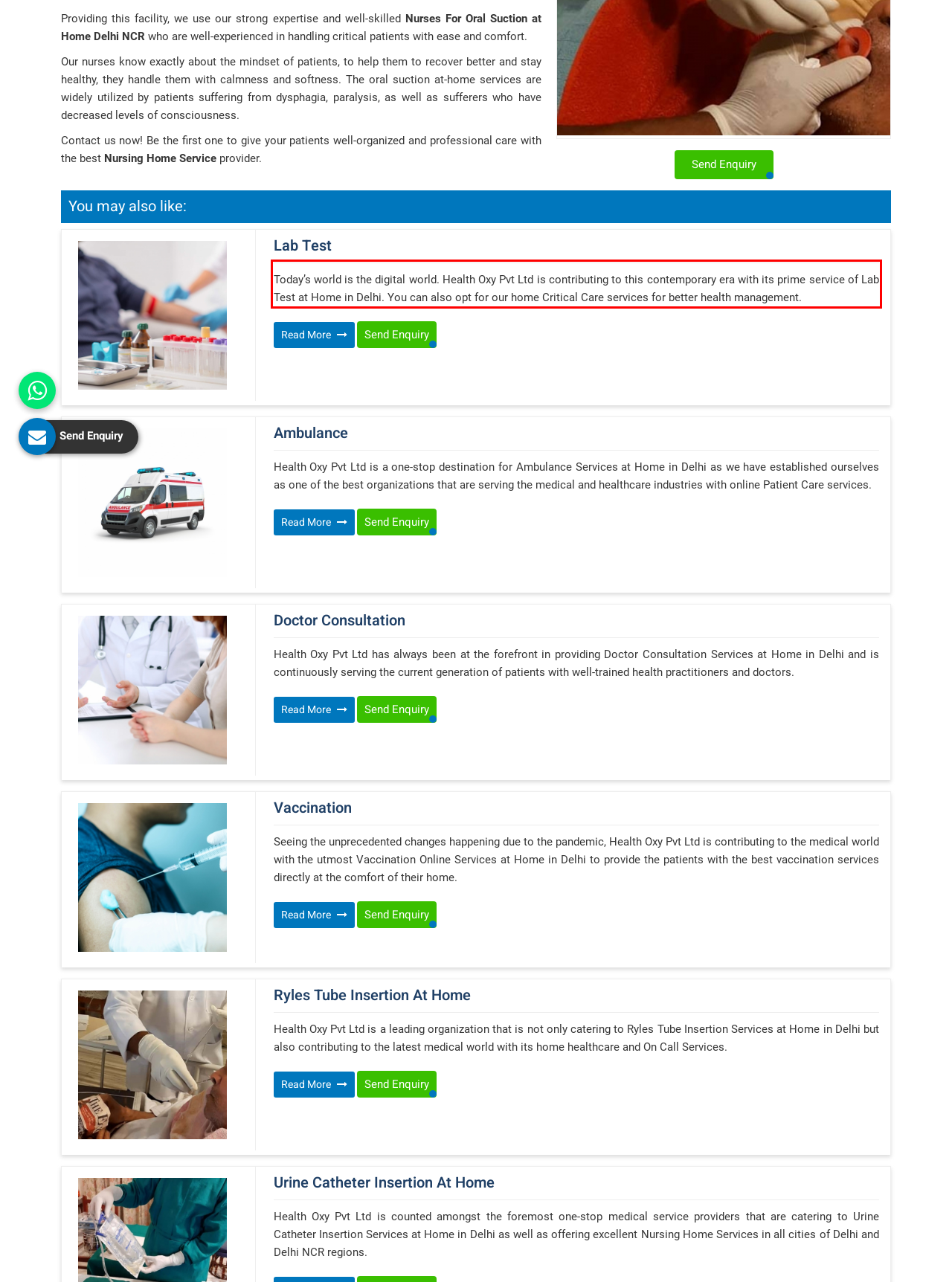Please extract the text content within the red bounding box on the webpage screenshot using OCR.

Today’s world is the digital world. Health Oxy Pvt Ltd is contributing to this contemporary era with its prime service of Lab Test at Home in Delhi. You can also opt for our home Critical Care services for better health management.